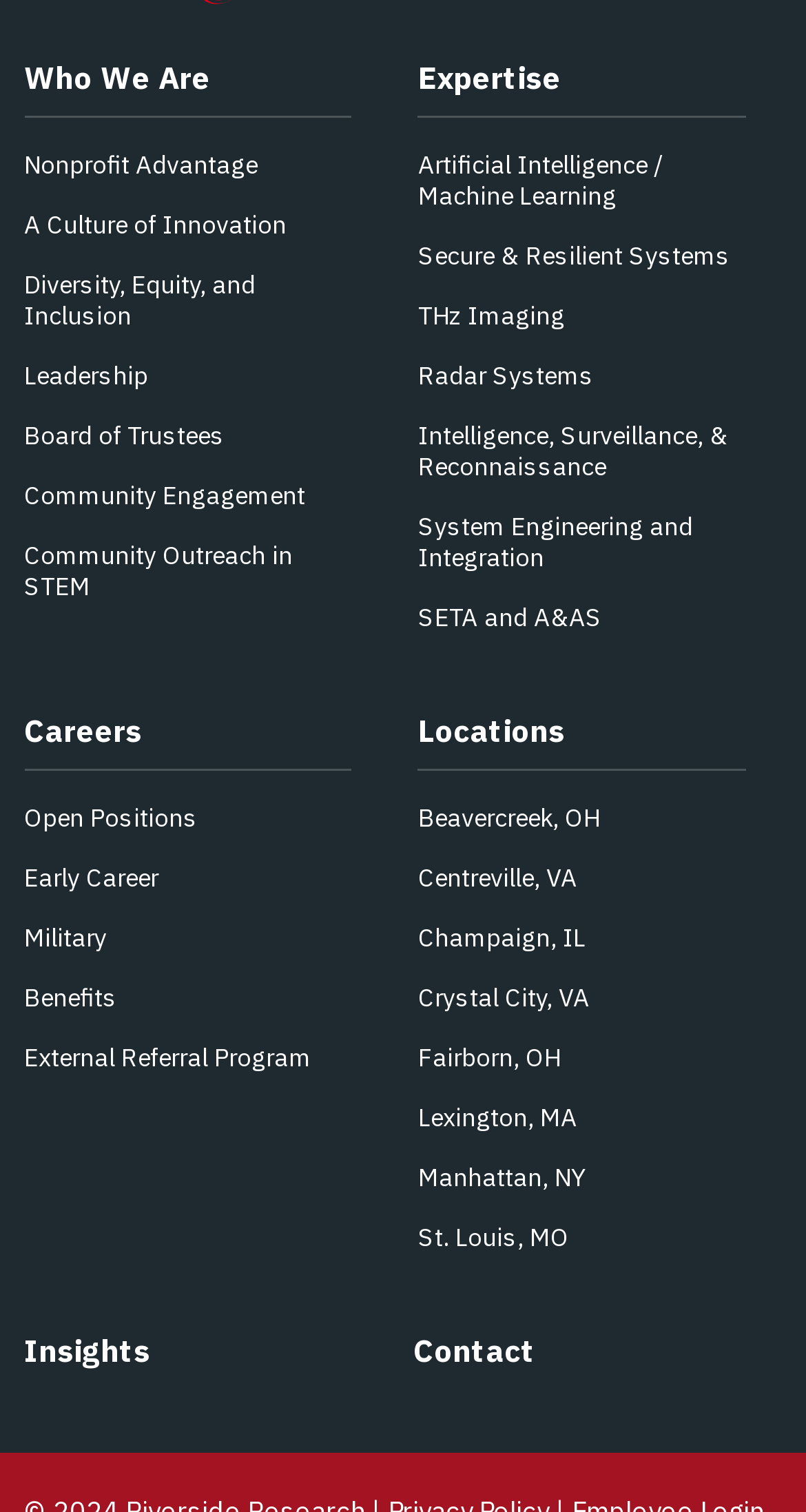Determine the bounding box coordinates of the target area to click to execute the following instruction: "Click on Who We Are."

[0.03, 0.038, 0.261, 0.064]